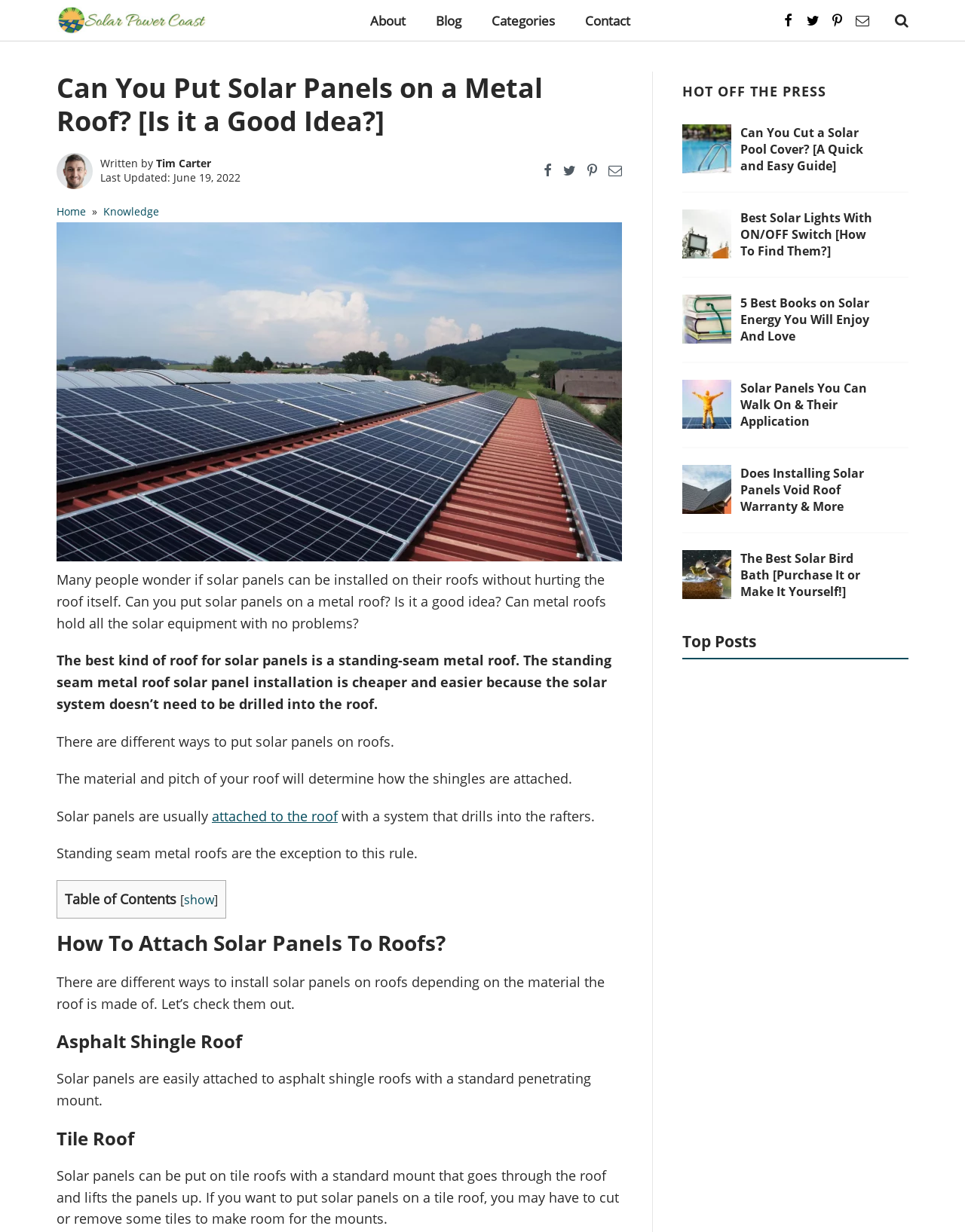How many social media links are there?
Examine the image closely and answer the question with as much detail as possible.

There are four social media links at the top right corner of the webpage, which are Facebook, Twitter, Pinterest, and Email.